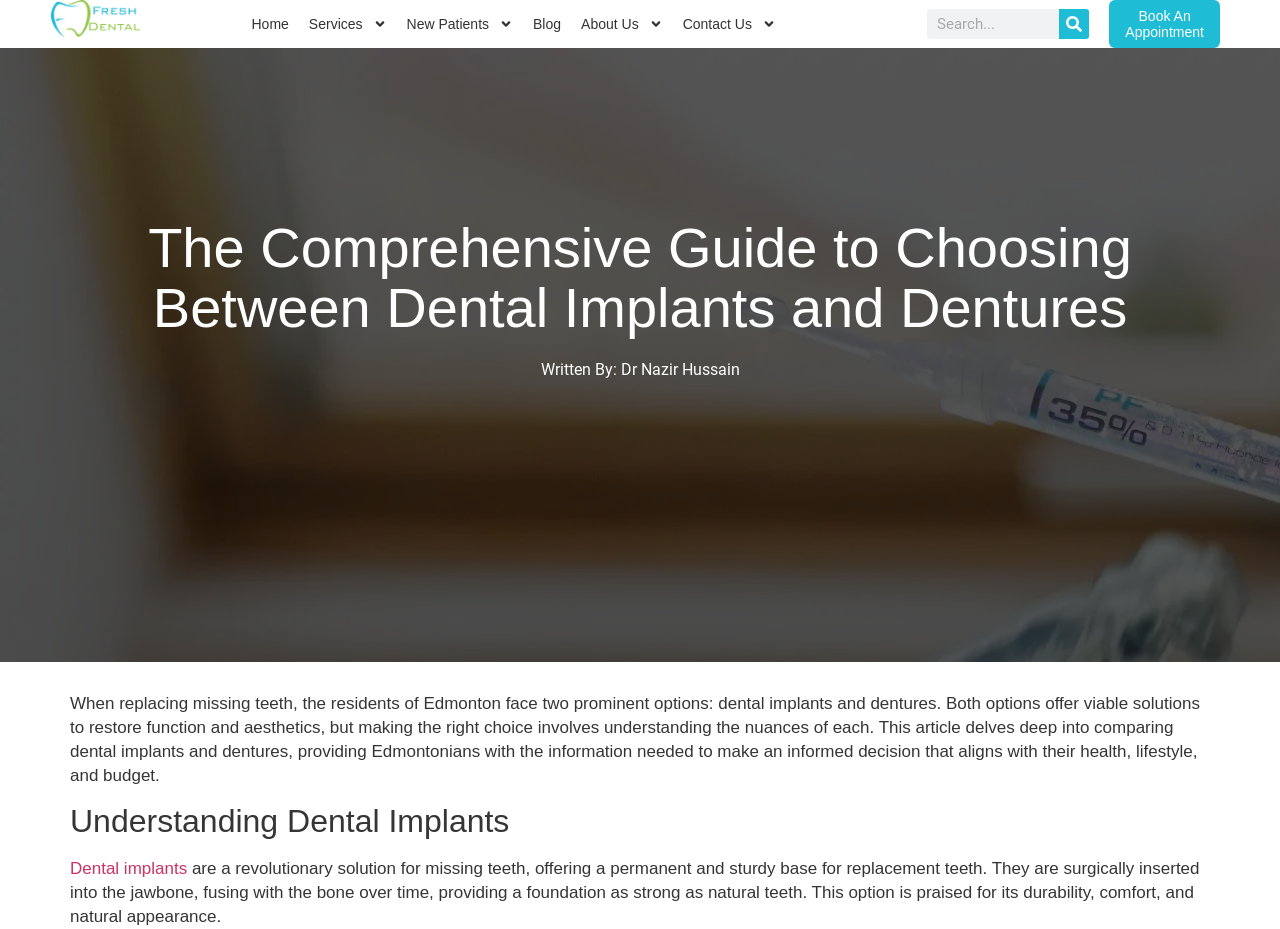Please provide a brief answer to the question using only one word or phrase: 
What is the purpose of the search box?

To search the website